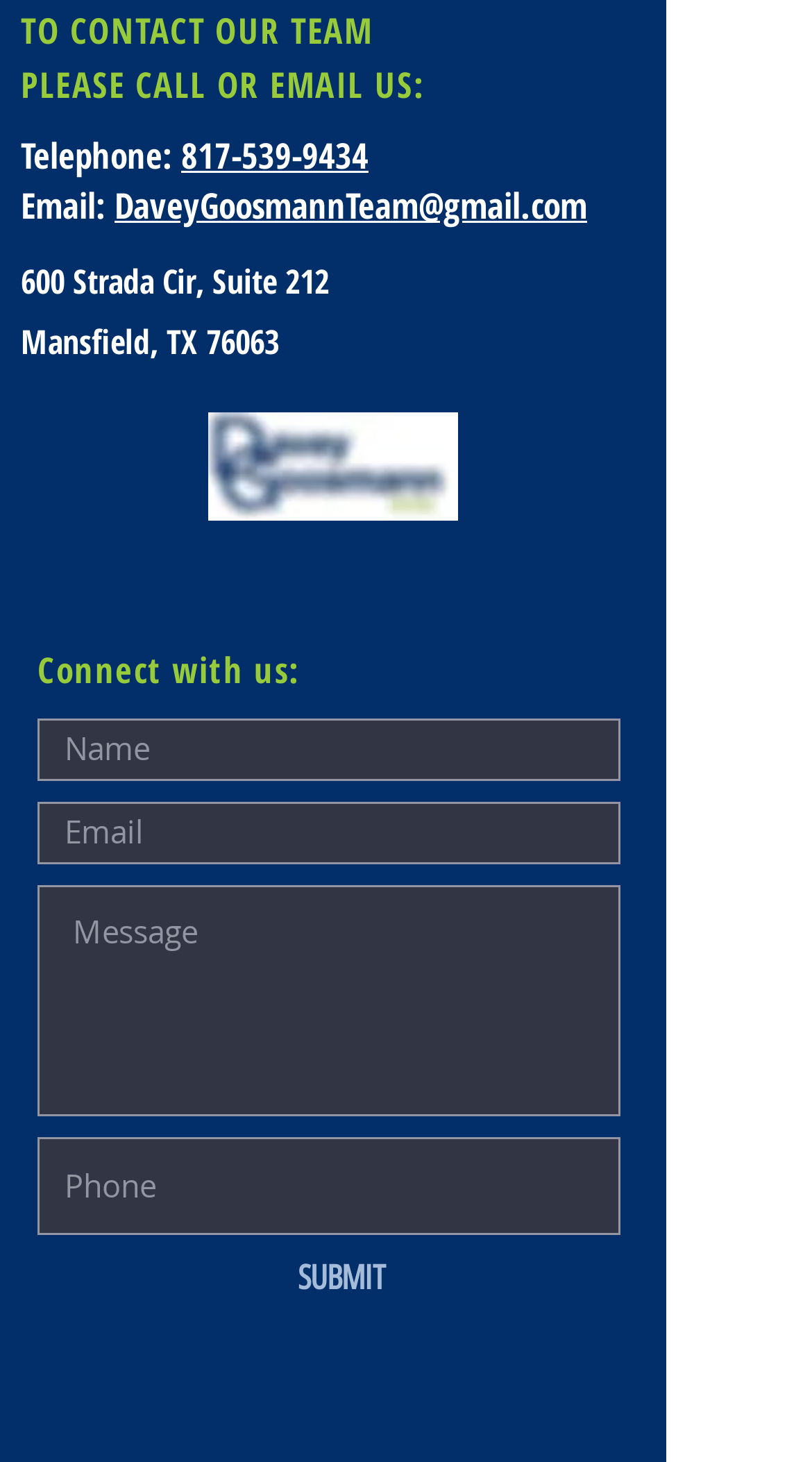Please identify the bounding box coordinates of the element that needs to be clicked to perform the following instruction: "Enter your phone number".

[0.046, 0.778, 0.764, 0.845]